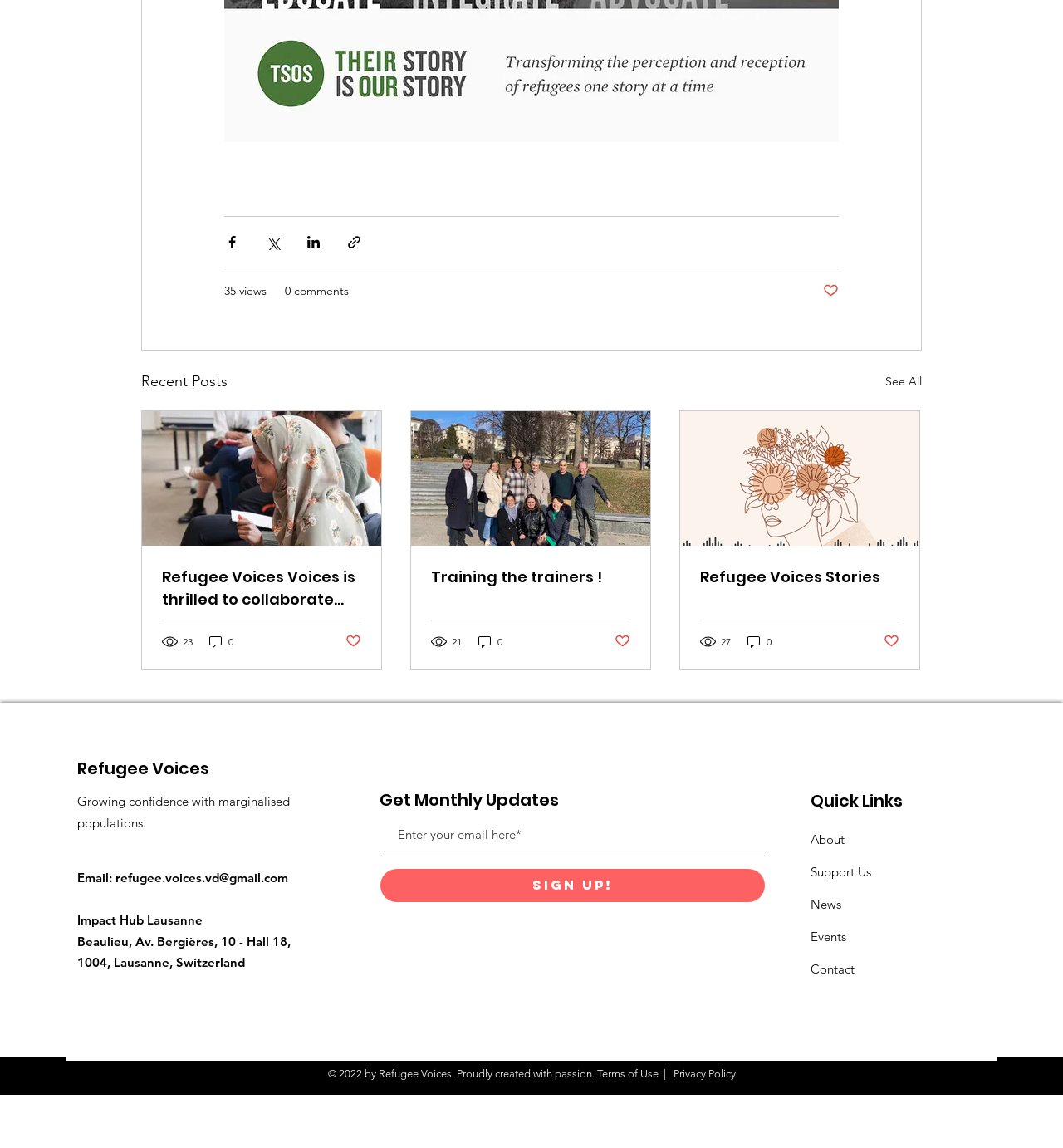Pinpoint the bounding box coordinates of the element you need to click to execute the following instruction: "Contact us". The bounding box should be represented by four float numbers between 0 and 1, in the format [left, top, right, bottom].

[0.762, 0.837, 0.804, 0.851]